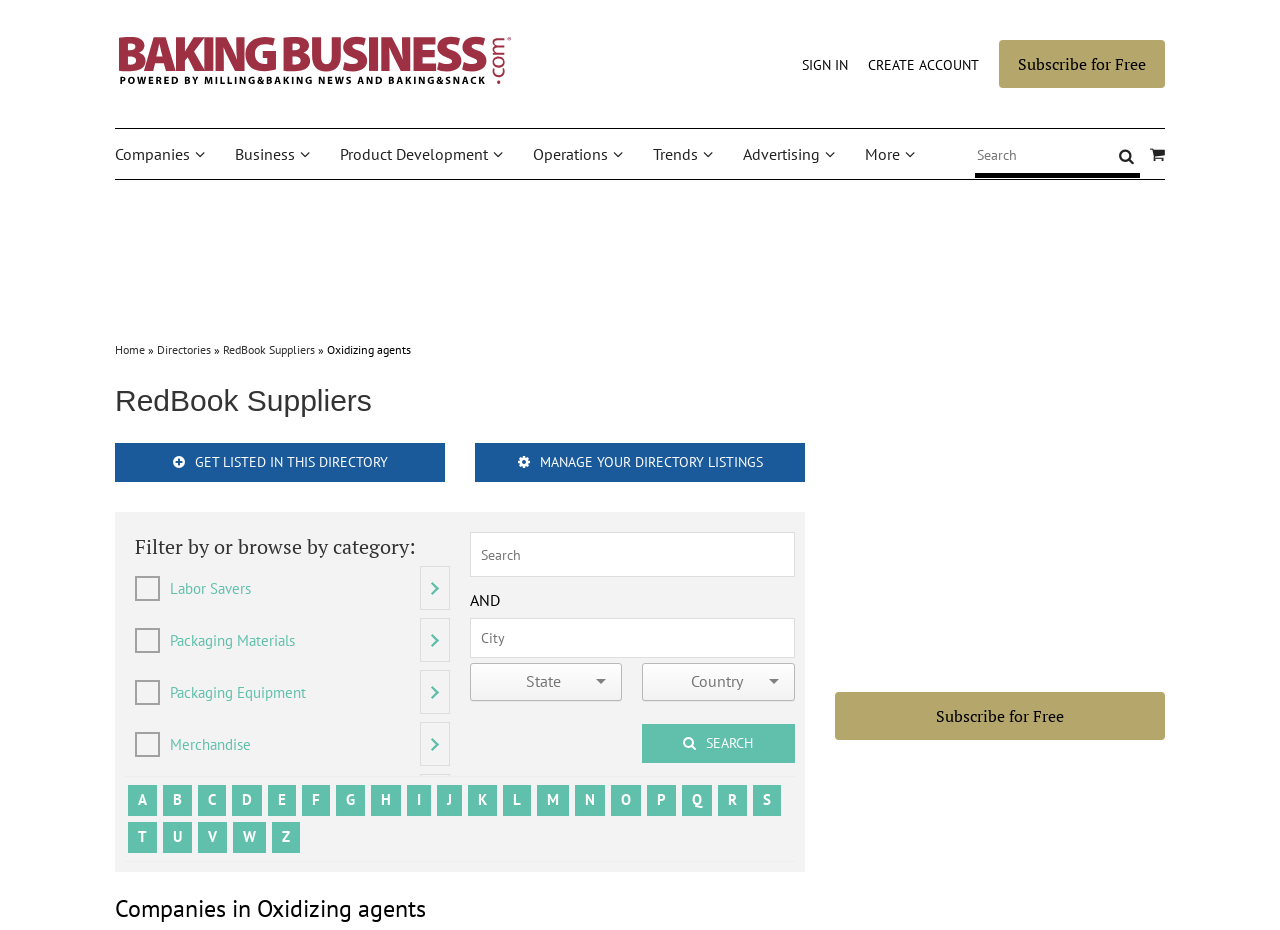What is the name of the directory?
Carefully examine the image and provide a detailed answer to the question.

The name of the directory can be found in the heading element with the text 'RedBook Suppliers' located at the top of the webpage.